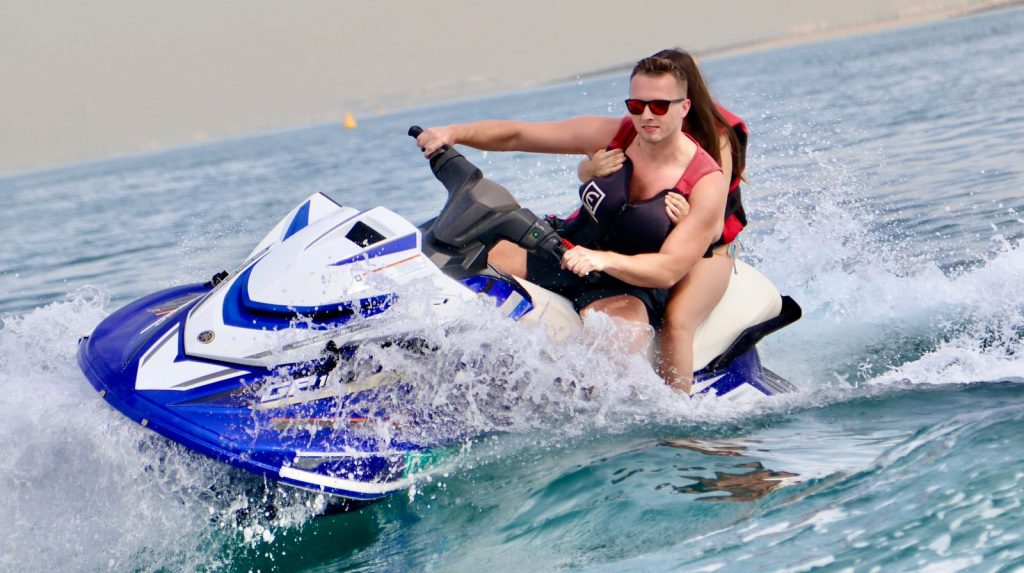Explain in detail what you see in the image.

Experience the thrill and excitement of jet skiing with this vibrant image capturing a dynamic moment on the water. In the foreground, a jet ski slices through the waves, sending up sprays of water in its wake. The male rider, clad in a black vest and sunglasses, commands the machine with confidence as he navigates the azure waters. Behind him, a female passenger enjoys the ride, demonstrating the fun and adventurous spirit of jet skiing in Dubai's stunning backdrop. With the luxurious coastline of Jumeirah visible in the distance, this scene encapsulates the perfect blend of adventure and leisure, inviting viewers to imagine themselves embarking on an unforgettable aquatic adventure. Ideal for those seeking exhilarating experiences amidst breathtaking scenery, this image represents the ultimate luxury jetski rental experience in Dubai.